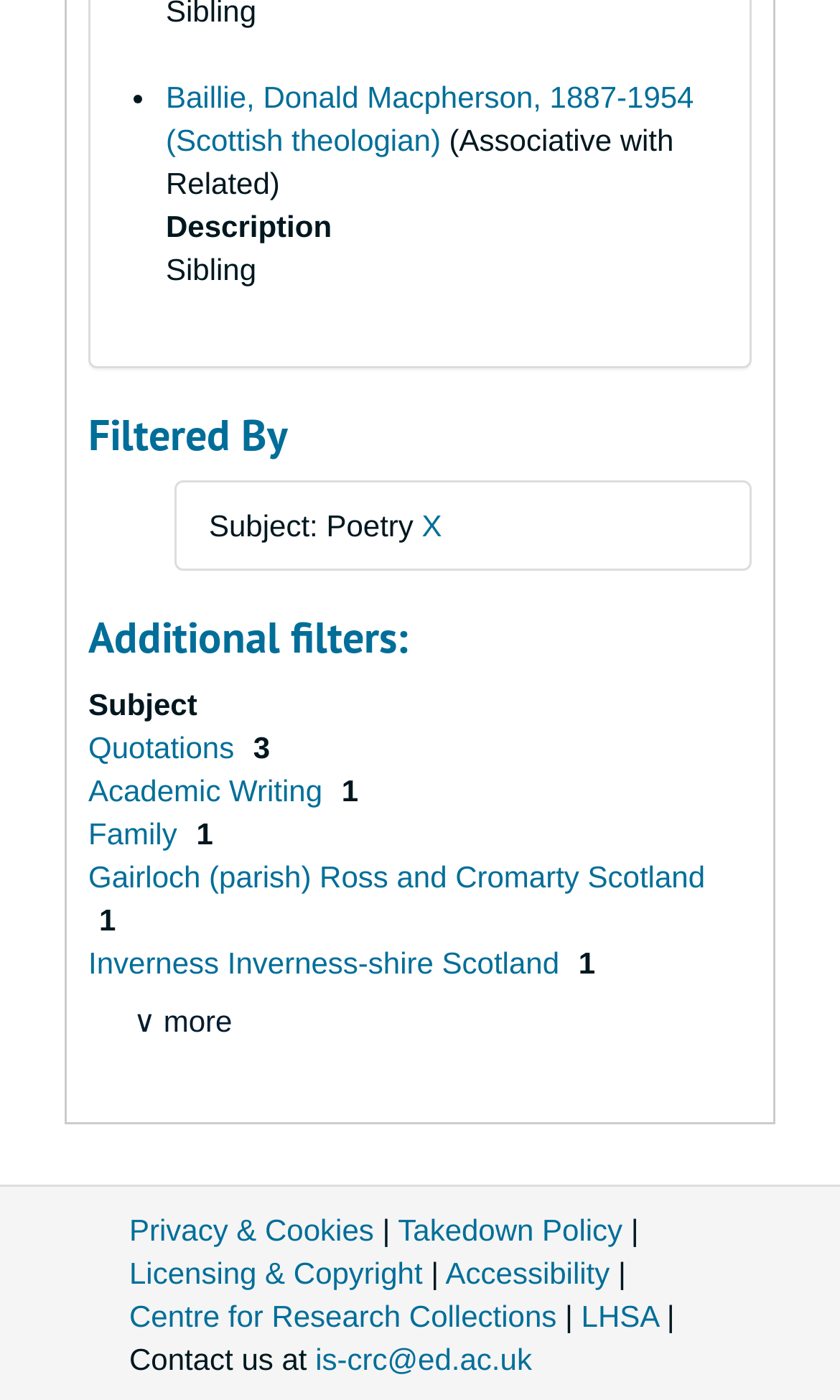Using the webpage screenshot, find the UI element described by Privacy & Cookies. Provide the bounding box coordinates in the format (top-left x, top-left y, bottom-right x, bottom-right y), ensuring all values are floating point numbers between 0 and 1.

[0.154, 0.866, 0.445, 0.891]